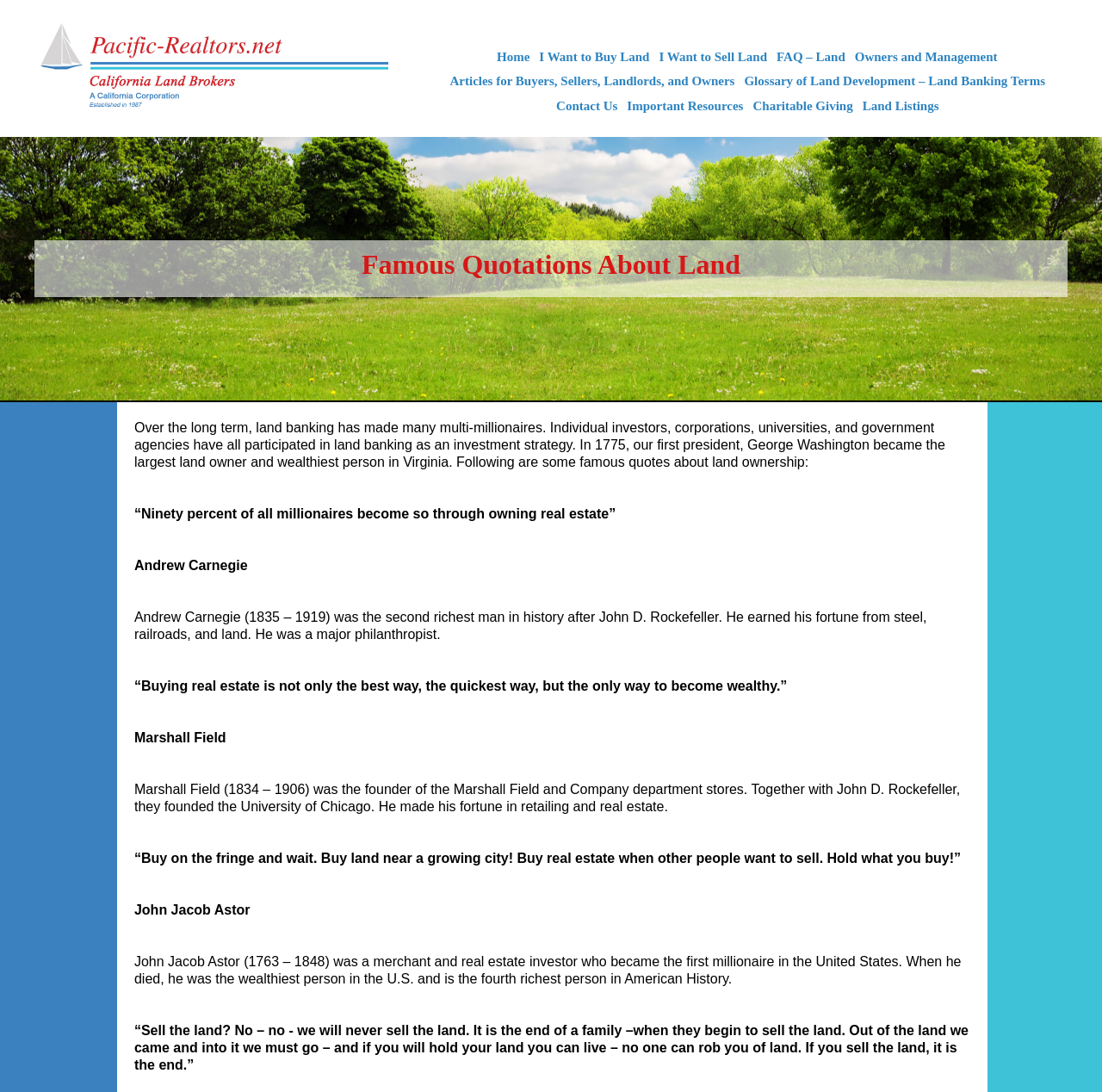Kindly determine the bounding box coordinates for the area that needs to be clicked to execute this instruction: "Search for something".

None